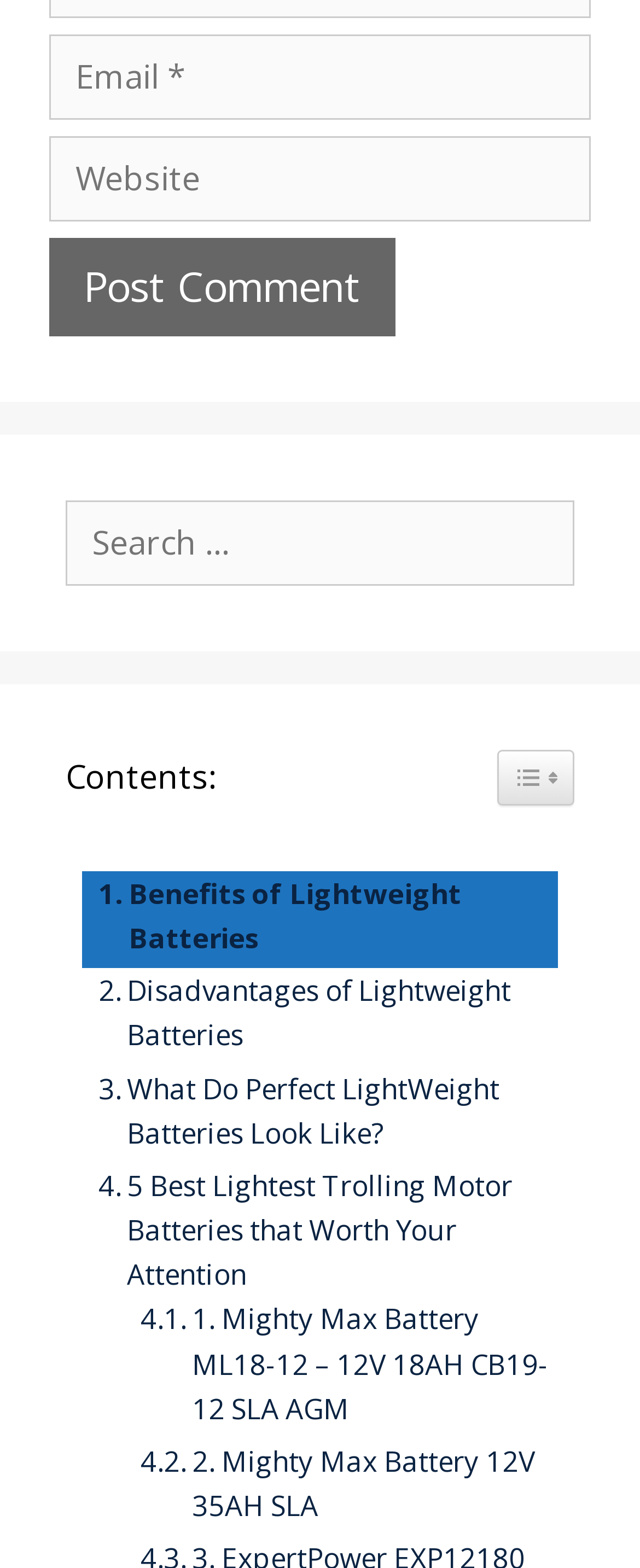Locate the bounding box coordinates of the clickable element to fulfill the following instruction: "View the 1st Mighty Max Battery product". Provide the coordinates as four float numbers between 0 and 1 in the format [left, top, right, bottom].

[0.194, 0.827, 0.872, 0.912]